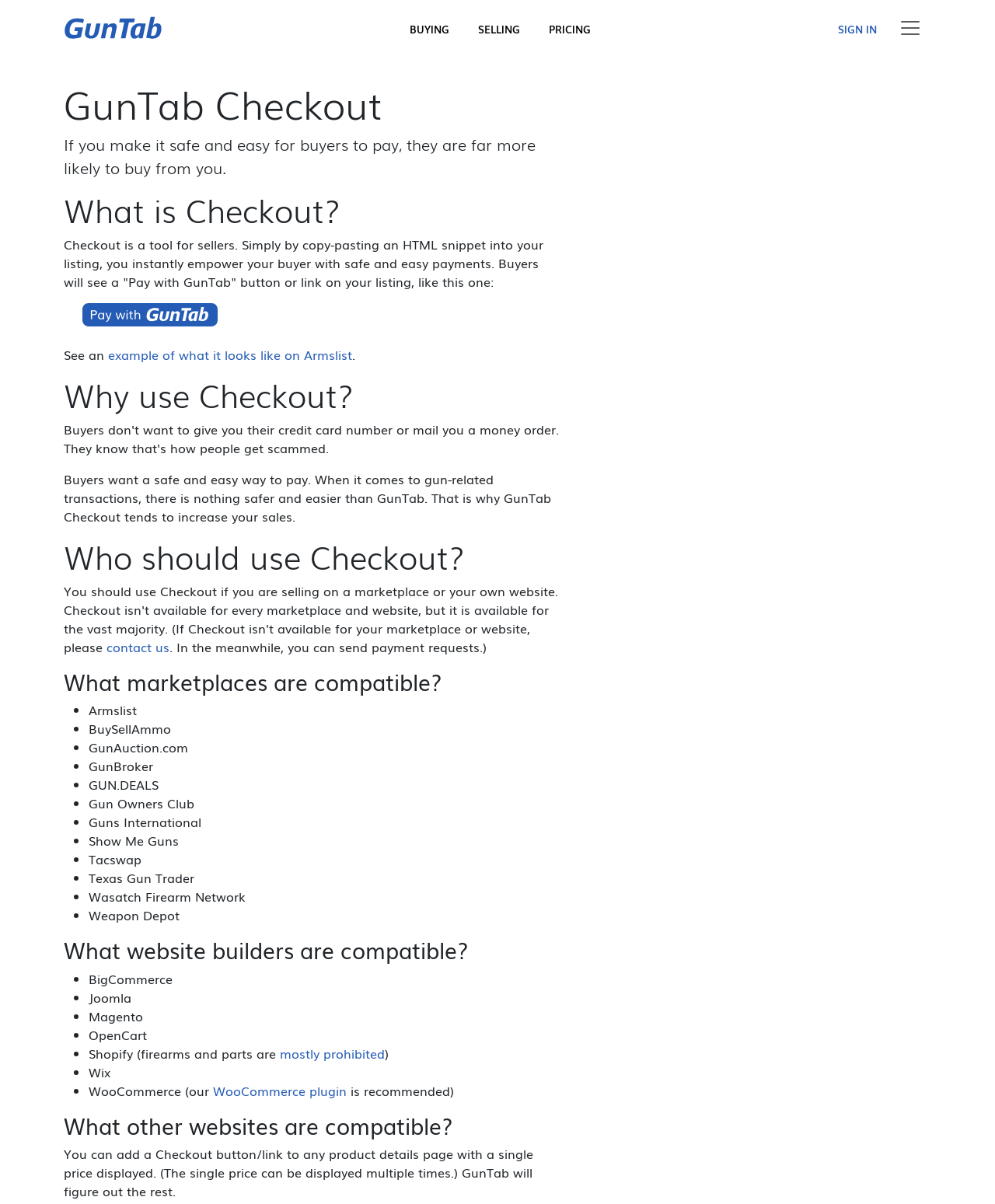What website builders are compatible with GunTab Checkout?
Based on the screenshot, respond with a single word or phrase.

BigCommerce, Shopify, etc.